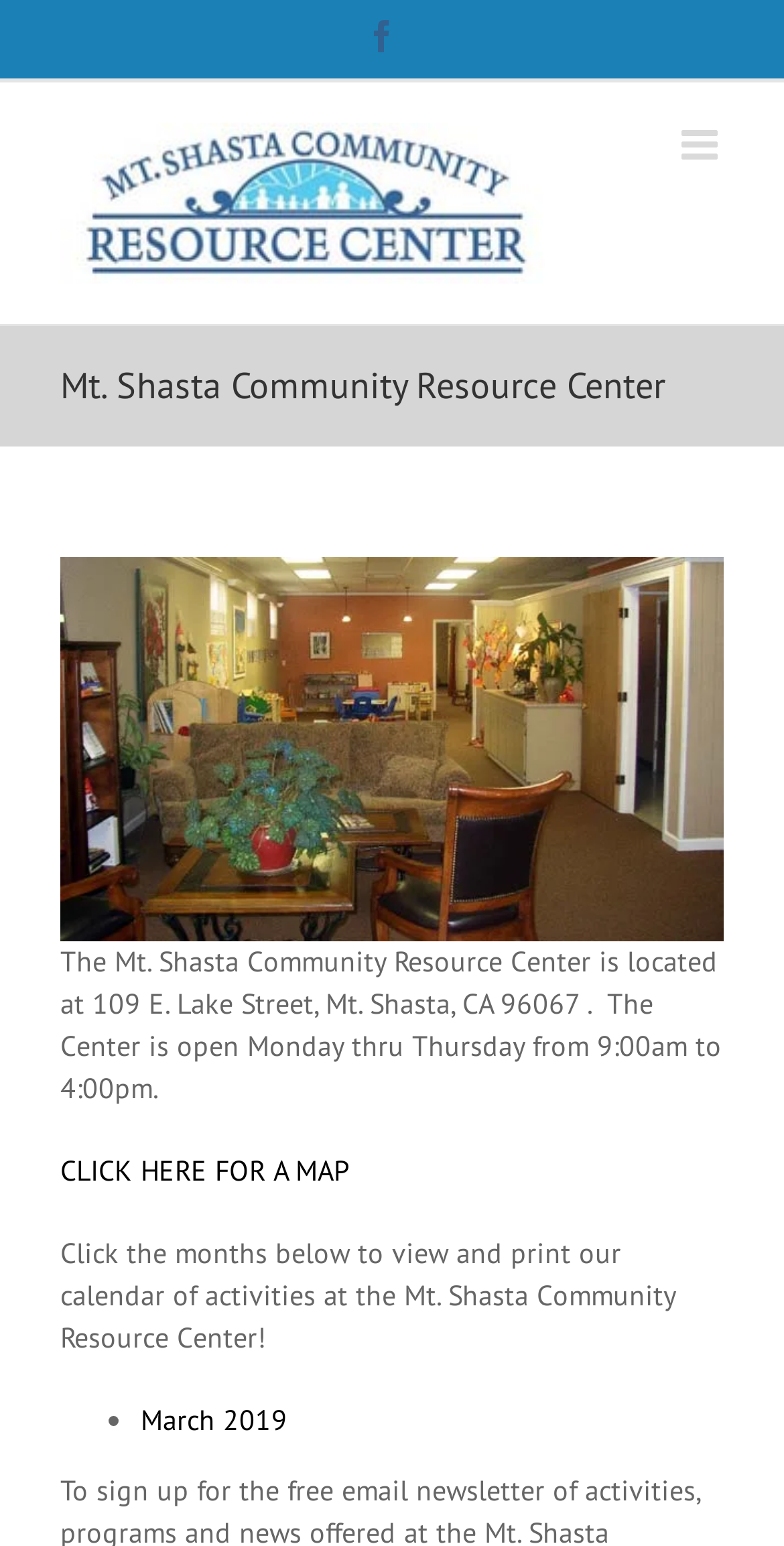What is the address of the Mt. Shasta Community Resource Center?
Analyze the image and deliver a detailed answer to the question.

I found the address by reading the static text element that describes the location of the center.